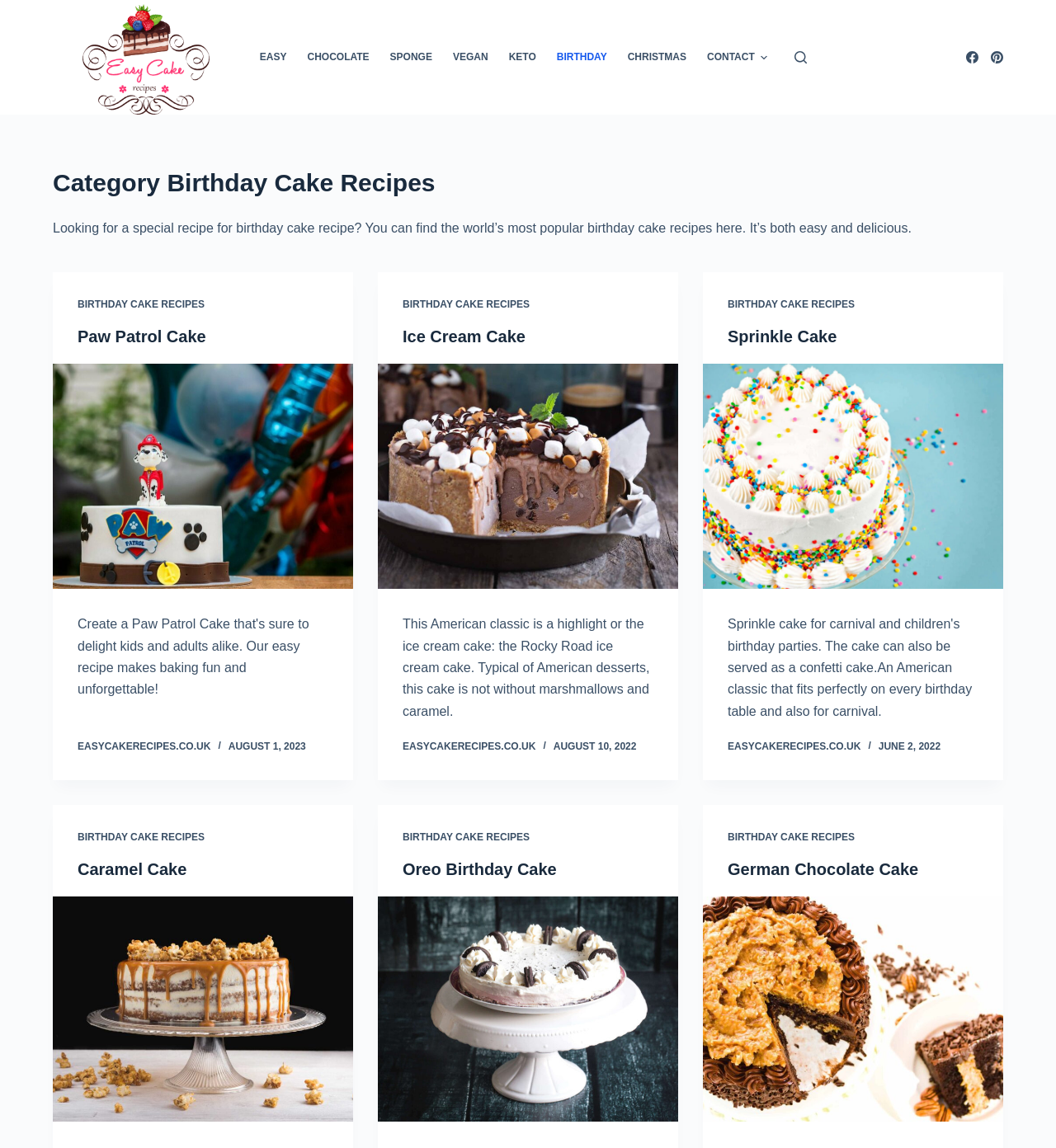Convey a detailed summary of the webpage, mentioning all key elements.

This webpage is about birthday cake recipes. At the top, there is a header menu with several menu items, including "EASY", "CHOCOLATE", "SPONGE", "VEGAN", "KETO", "BIRTHDAY", "CHRISTMAS", and "CONTACT". Below the header menu, there is a search button and social media links to Facebook and Pinterest.

The main content of the webpage is divided into three sections, each containing a list of birthday cake recipes. Each recipe has a heading, a link to the recipe, and an image. The recipes are arranged in a horizontal layout, with three recipes per section.

The first section contains recipes for "Paw Patrol Cake", "Ice Cream Cake", and "Sprinkle Cake". The second section contains recipes for "Caramel Cake", "Oreo Birthday Cake", and "German Chocolate Cake". The third section is not fully visible, but it appears to contain more recipes.

There is also a brief introduction to the webpage, which states that it offers a collection of popular birthday cake recipes that are easy and delicious to make.